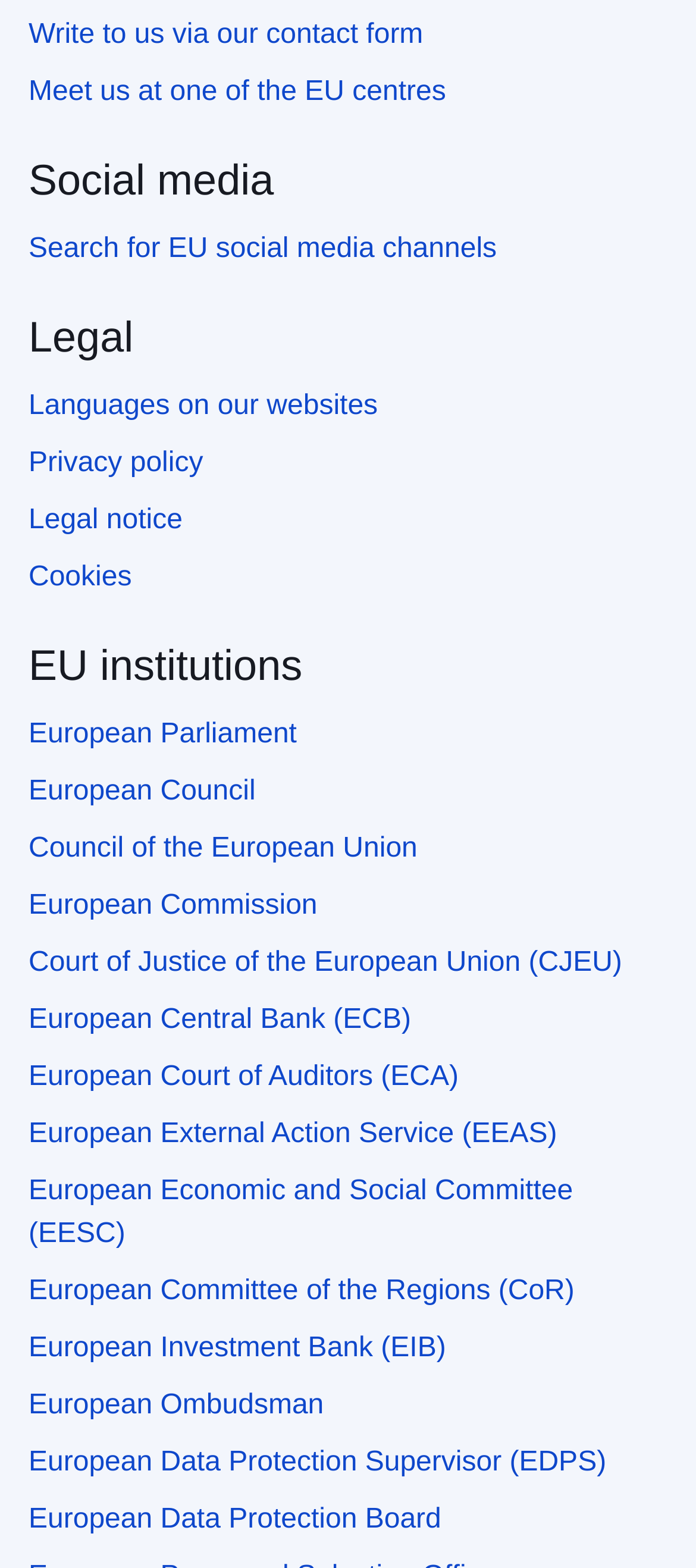Please indicate the bounding box coordinates for the clickable area to complete the following task: "Search for EU social media channels". The coordinates should be specified as four float numbers between 0 and 1, i.e., [left, top, right, bottom].

[0.041, 0.15, 0.714, 0.169]